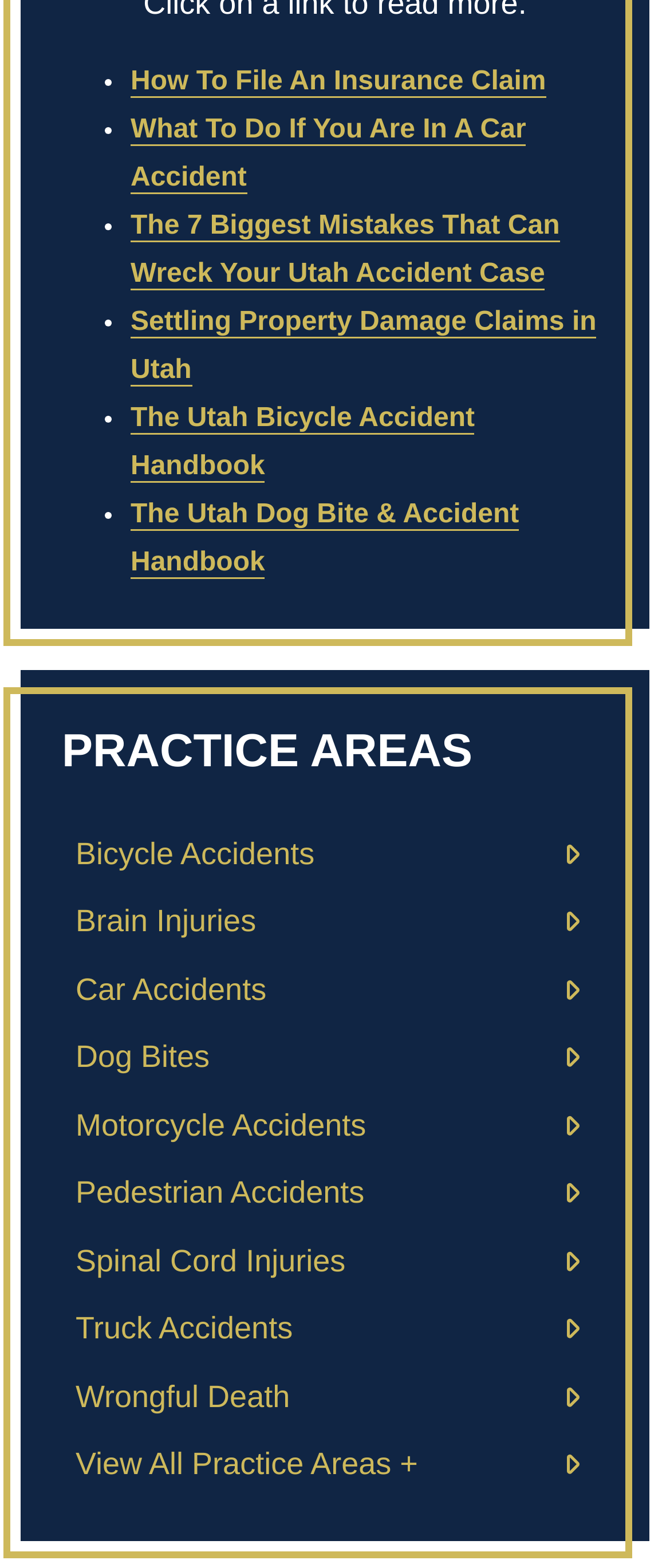Find the bounding box coordinates for the UI element whose description is: "View All Practice Areas +". The coordinates should be four float numbers between 0 and 1, in the format [left, top, right, bottom].

[0.113, 0.923, 0.624, 0.945]